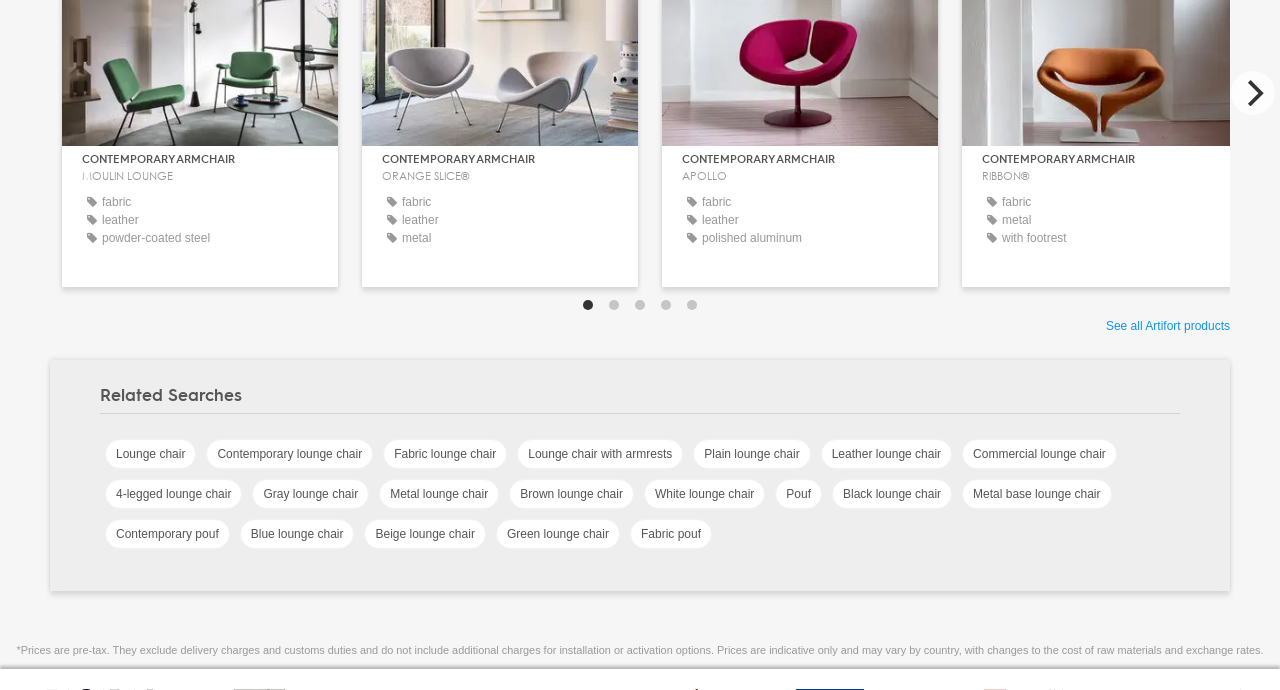Please respond to the question with a concise word or phrase:
What is the warning about prices at the bottom of the page?

Prices are pre-tax and may vary